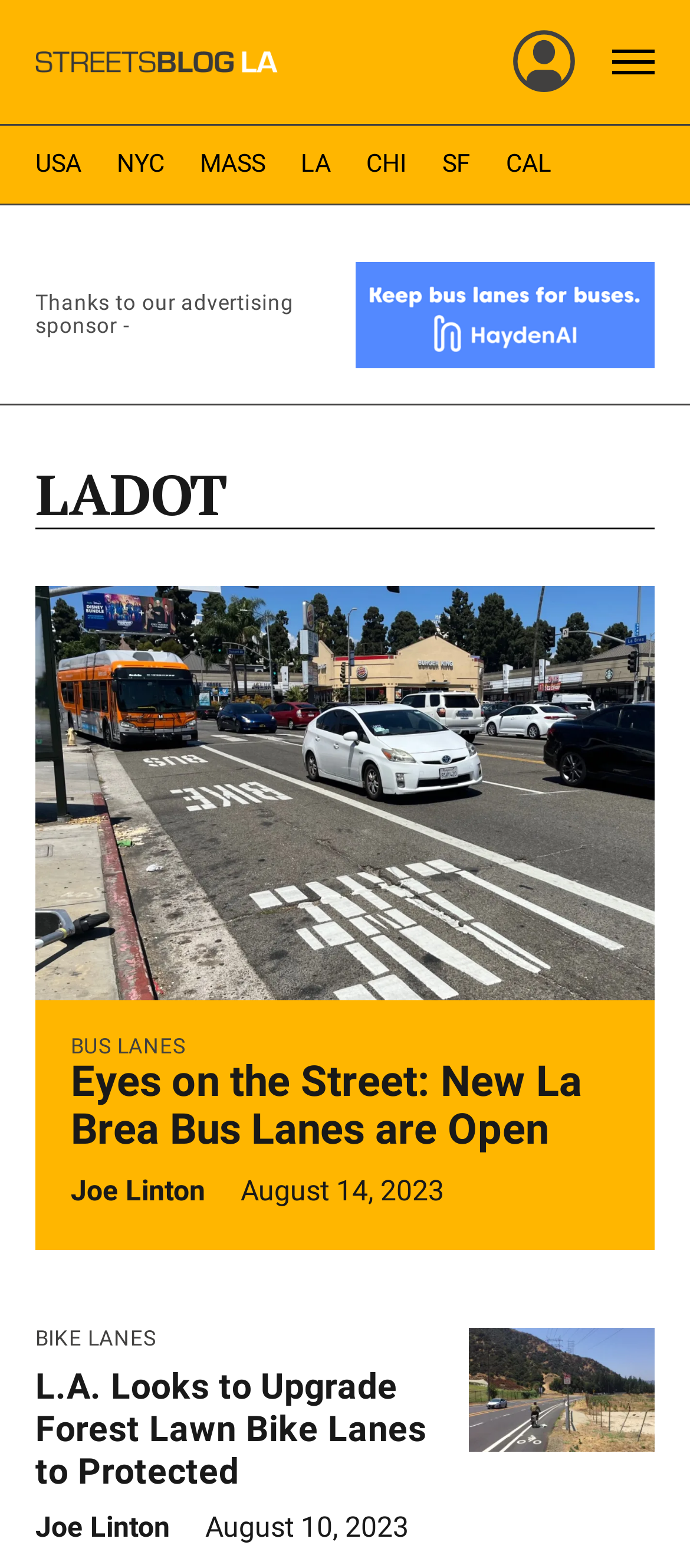Who is the author of the article 'L.A. Looks to Upgrade Forest Lawn Bike Lanes to Protected'?
Refer to the image and answer the question using a single word or phrase.

Joe Linton